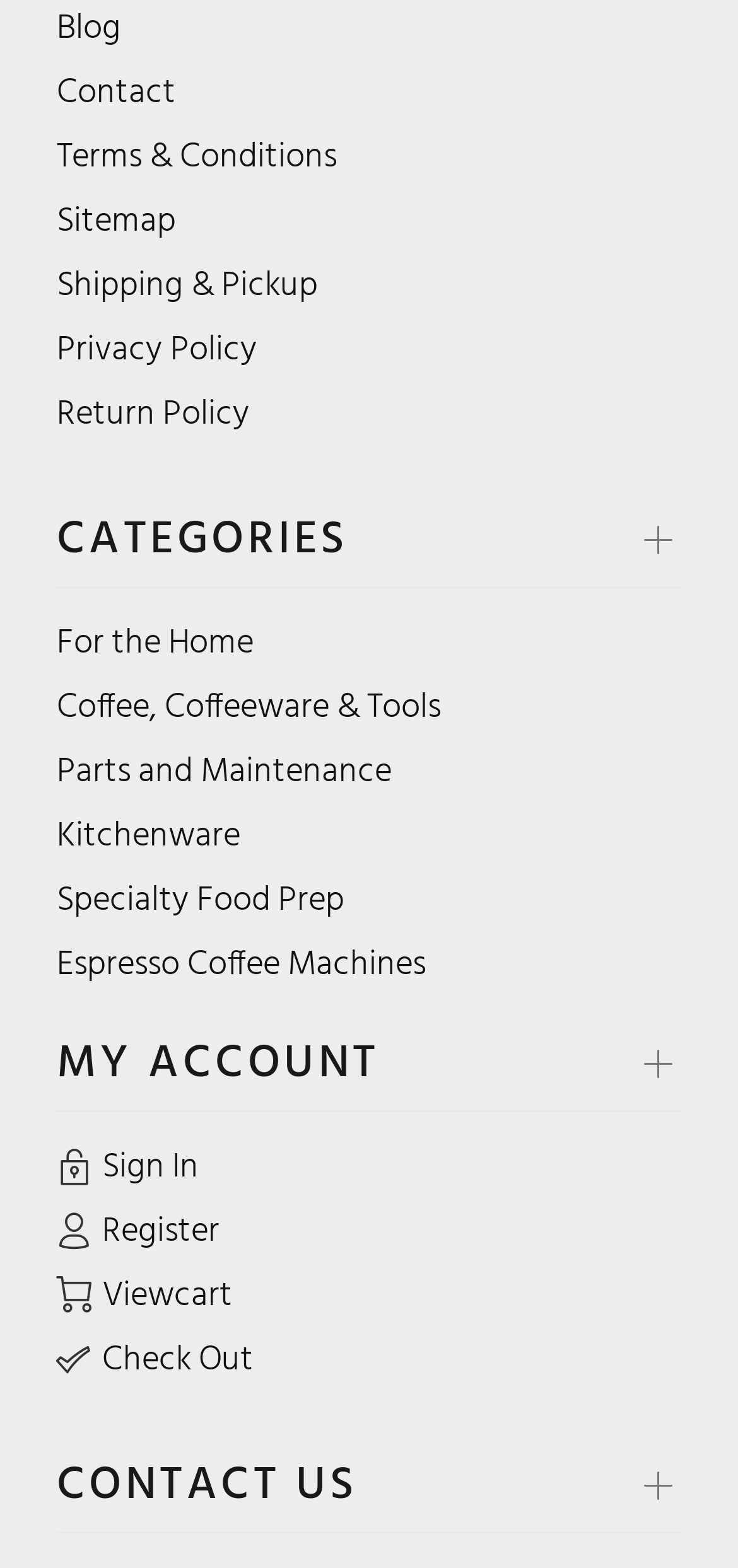Determine the bounding box coordinates for the UI element matching this description: "Kitchenware".

[0.077, 0.516, 0.326, 0.557]